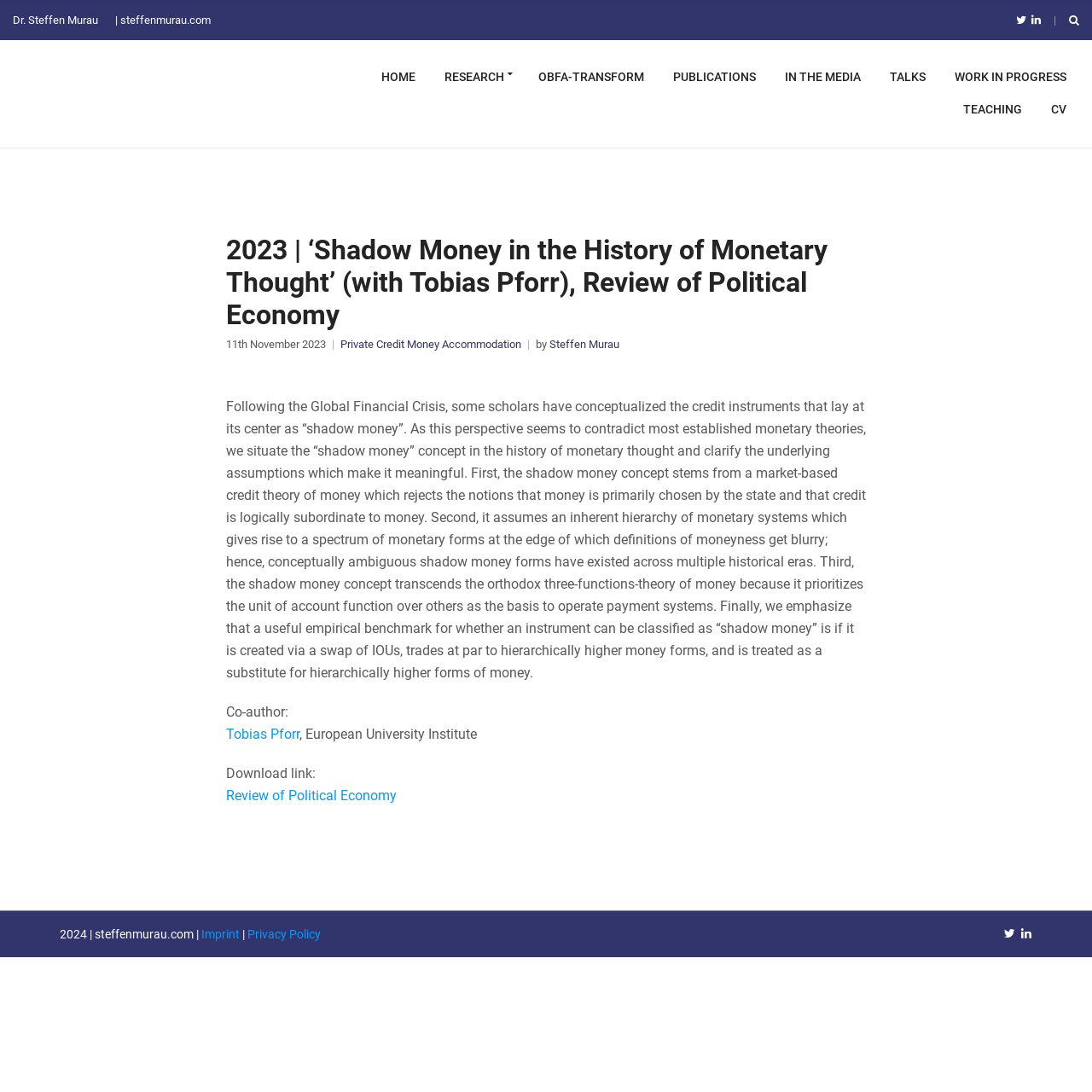Could you provide the bounding box coordinates for the portion of the screen to click to complete this instruction: "download publication"?

[0.207, 0.721, 0.363, 0.736]